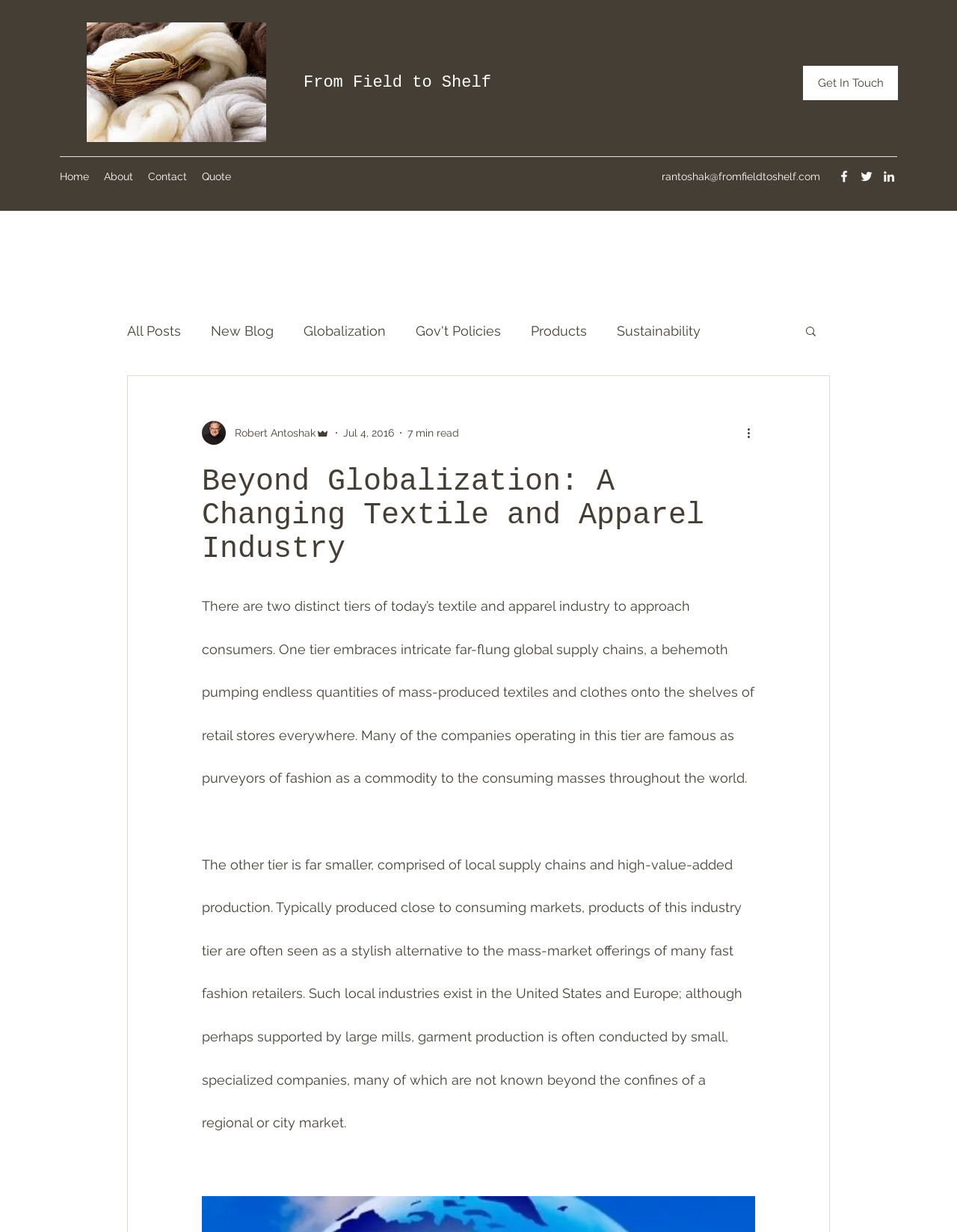From the element description: "parent_node: Package shipping", extract the bounding box coordinates of the UI element. The coordinates should be expressed as four float numbers between 0 and 1, in the order [left, top, right, bottom].

None